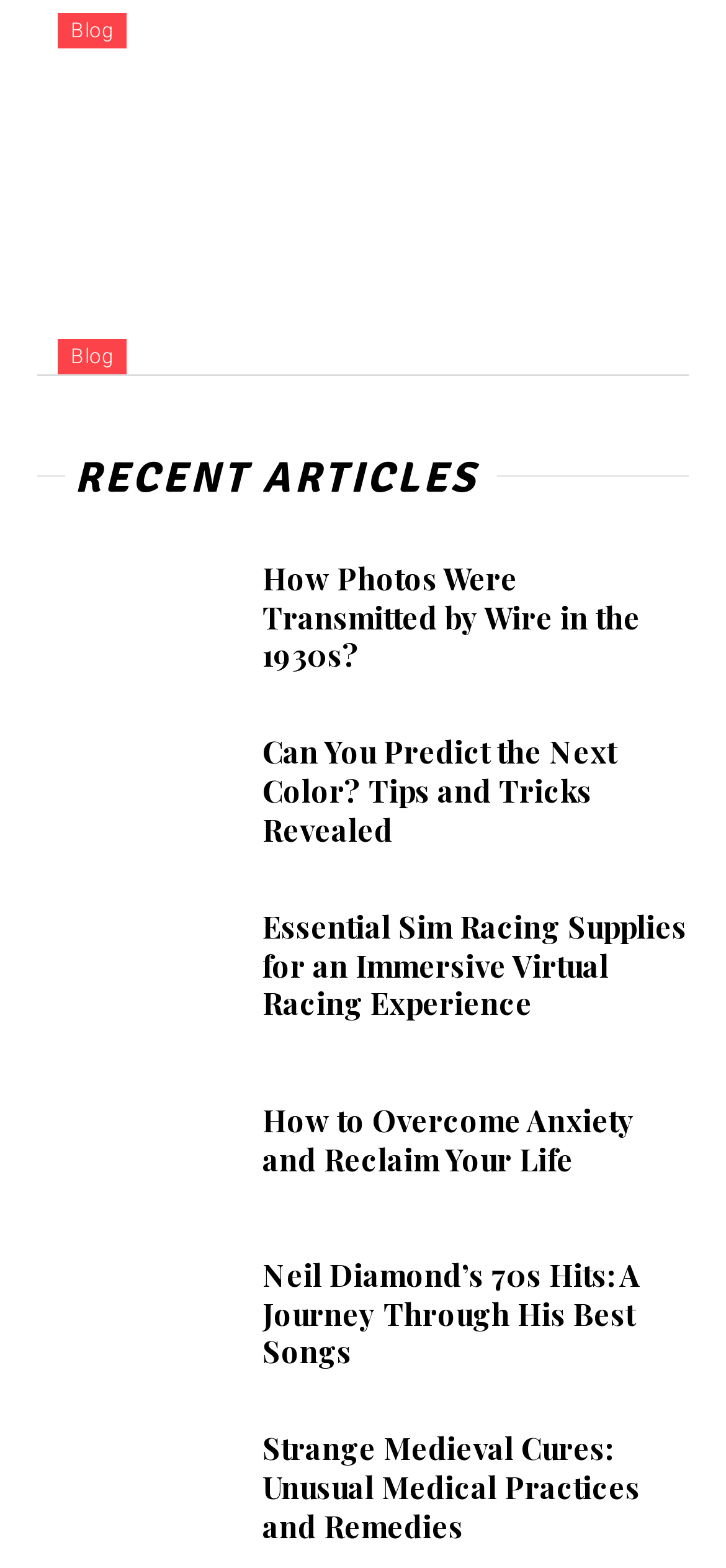Show the bounding box coordinates of the region that should be clicked to follow the instruction: "Read the blog."

[0.079, 0.009, 0.174, 0.031]